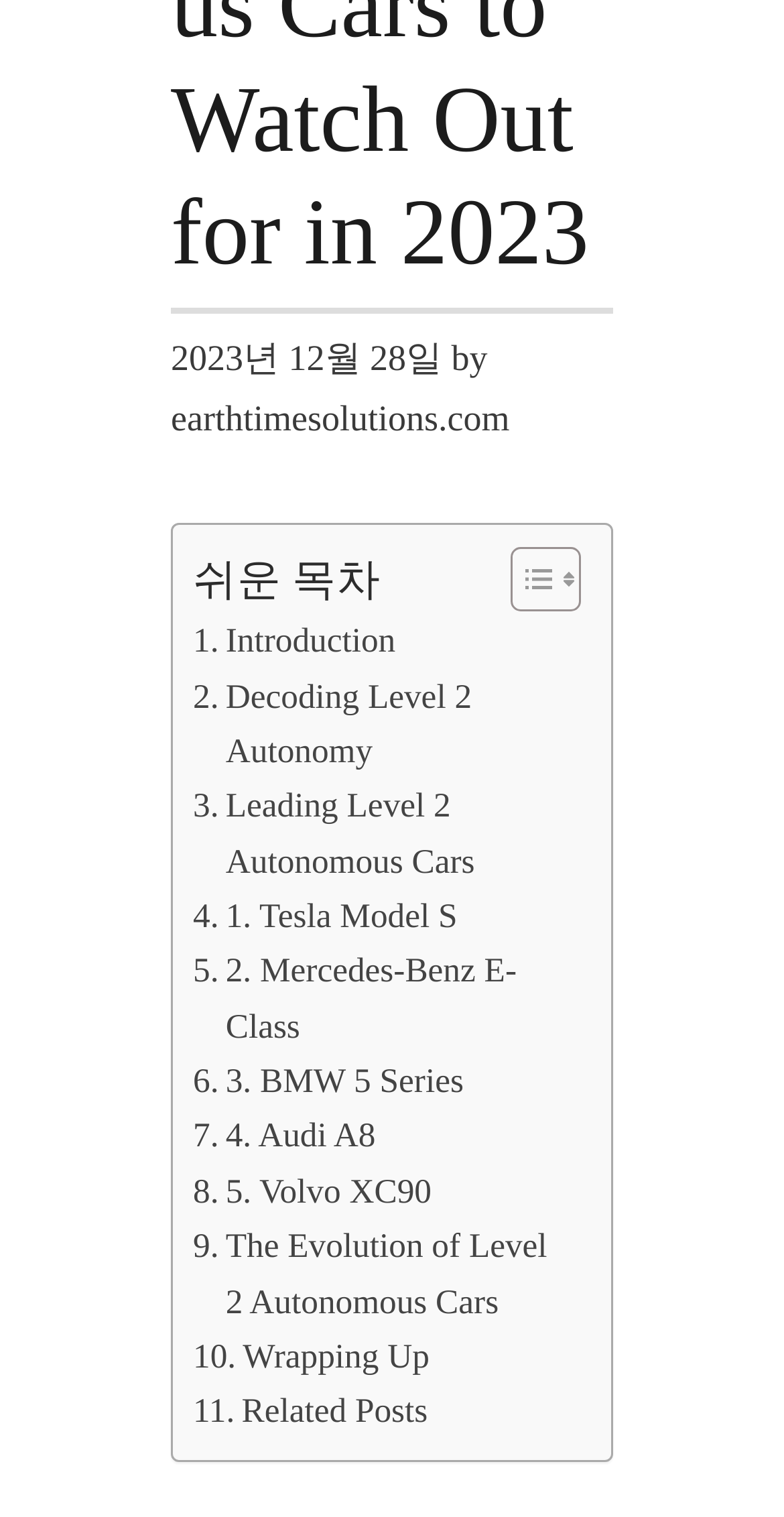Please specify the bounding box coordinates of the area that should be clicked to accomplish the following instruction: "Read about Tesla Model S". The coordinates should consist of four float numbers between 0 and 1, i.e., [left, top, right, bottom].

[0.246, 0.586, 0.583, 0.622]